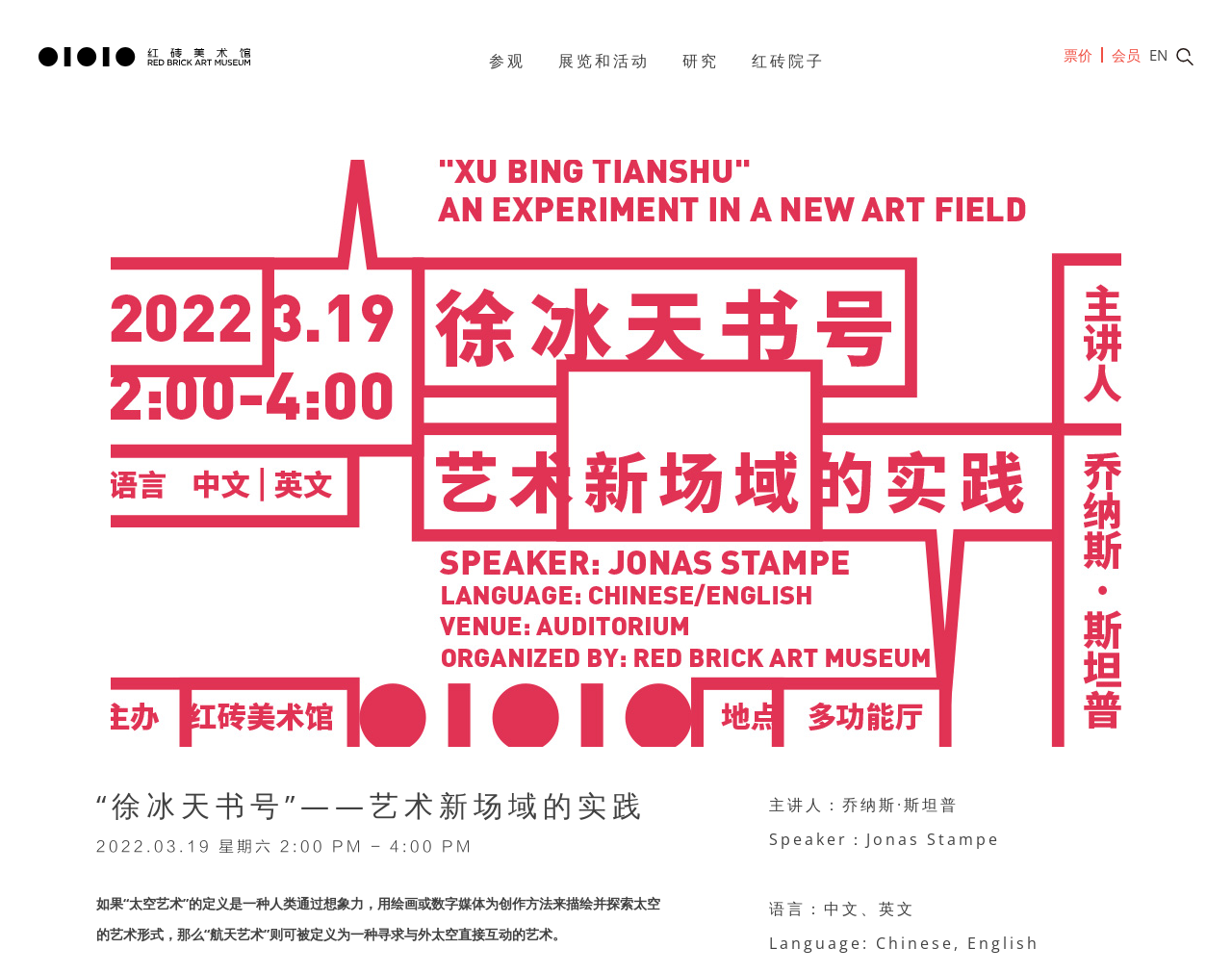Find the bounding box of the UI element described as: "票价". The bounding box coordinates should be given as four float values between 0 and 1, i.e., [left, top, right, bottom].

[0.863, 0.046, 0.887, 0.066]